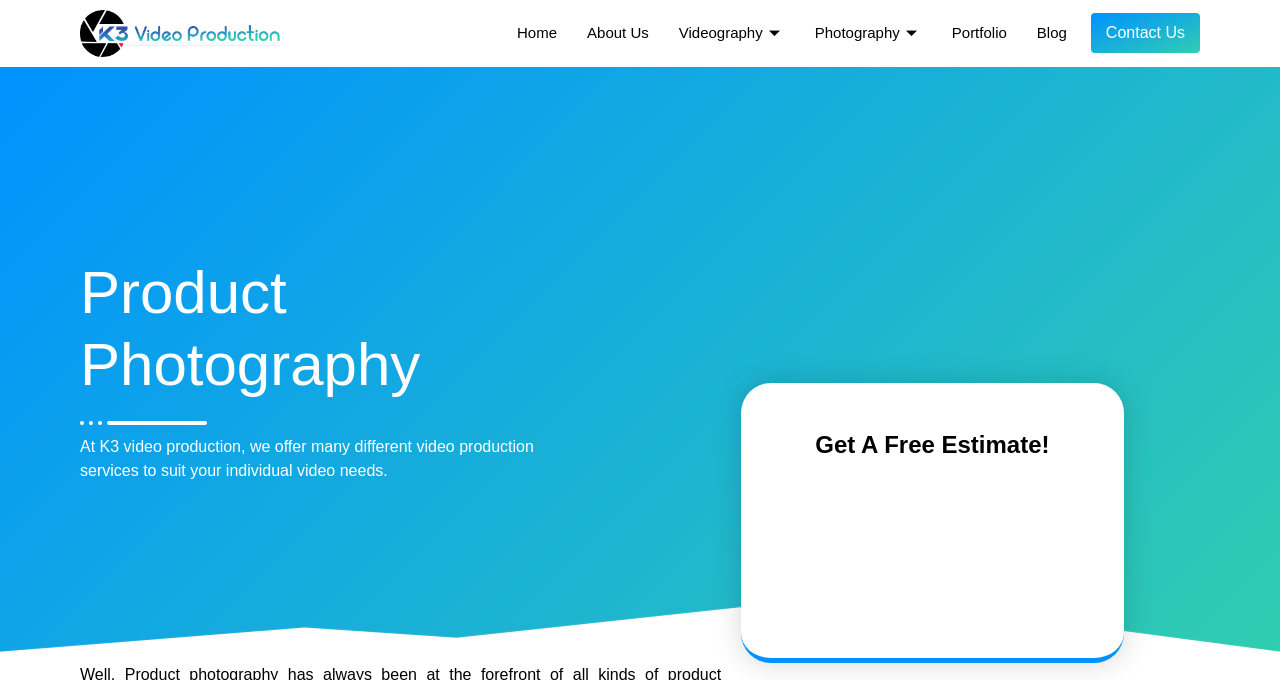Given the element description aria-label="main logo", identify the bounding box coordinates for the UI element on the webpage screenshot. The format should be (top-left x, top-left y, bottom-right x, bottom-right y), with values between 0 and 1.

[0.062, 0.015, 0.219, 0.083]